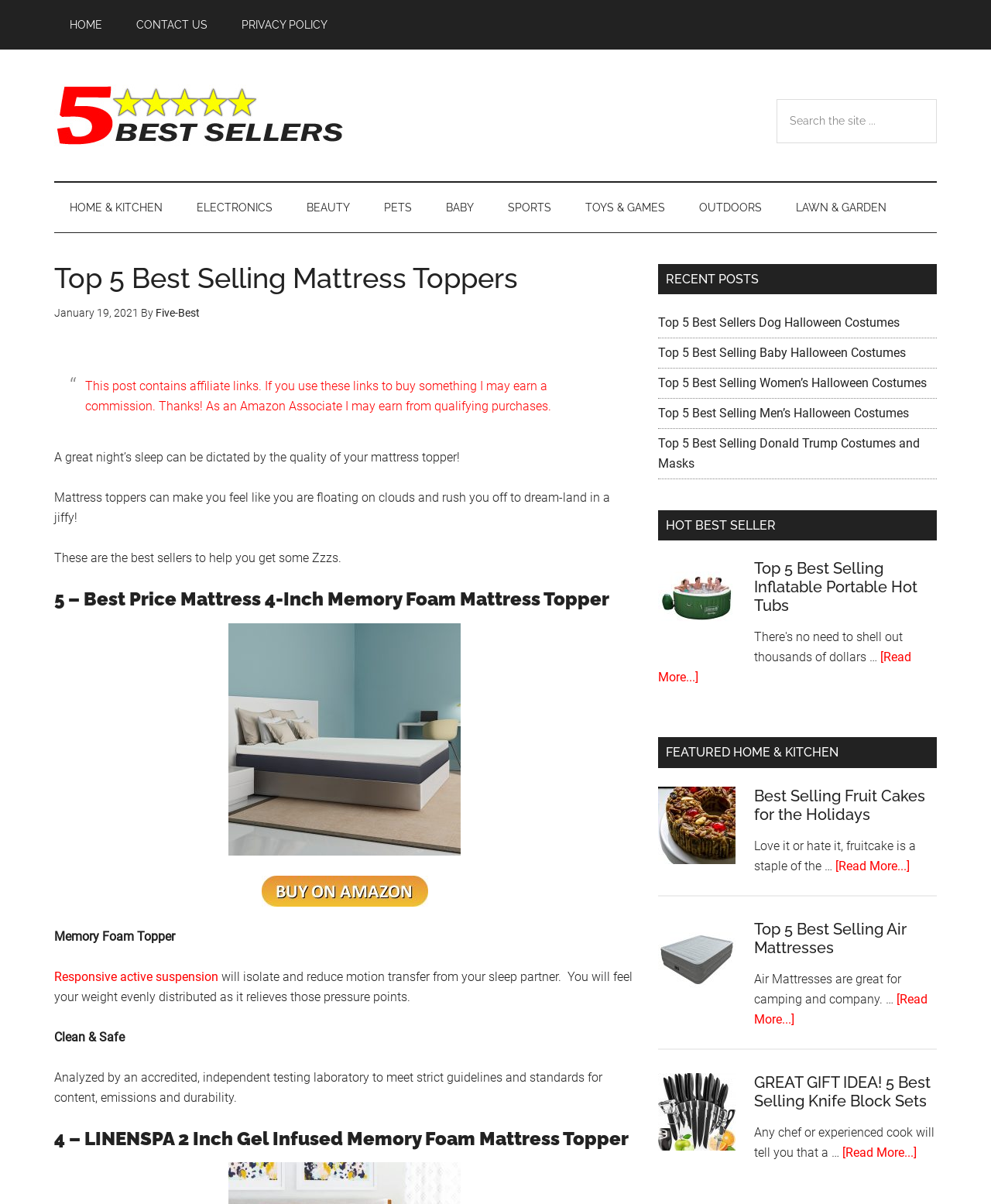How many best-selling mattress toppers are listed on the webpage?
Refer to the image and provide a concise answer in one word or phrase.

5